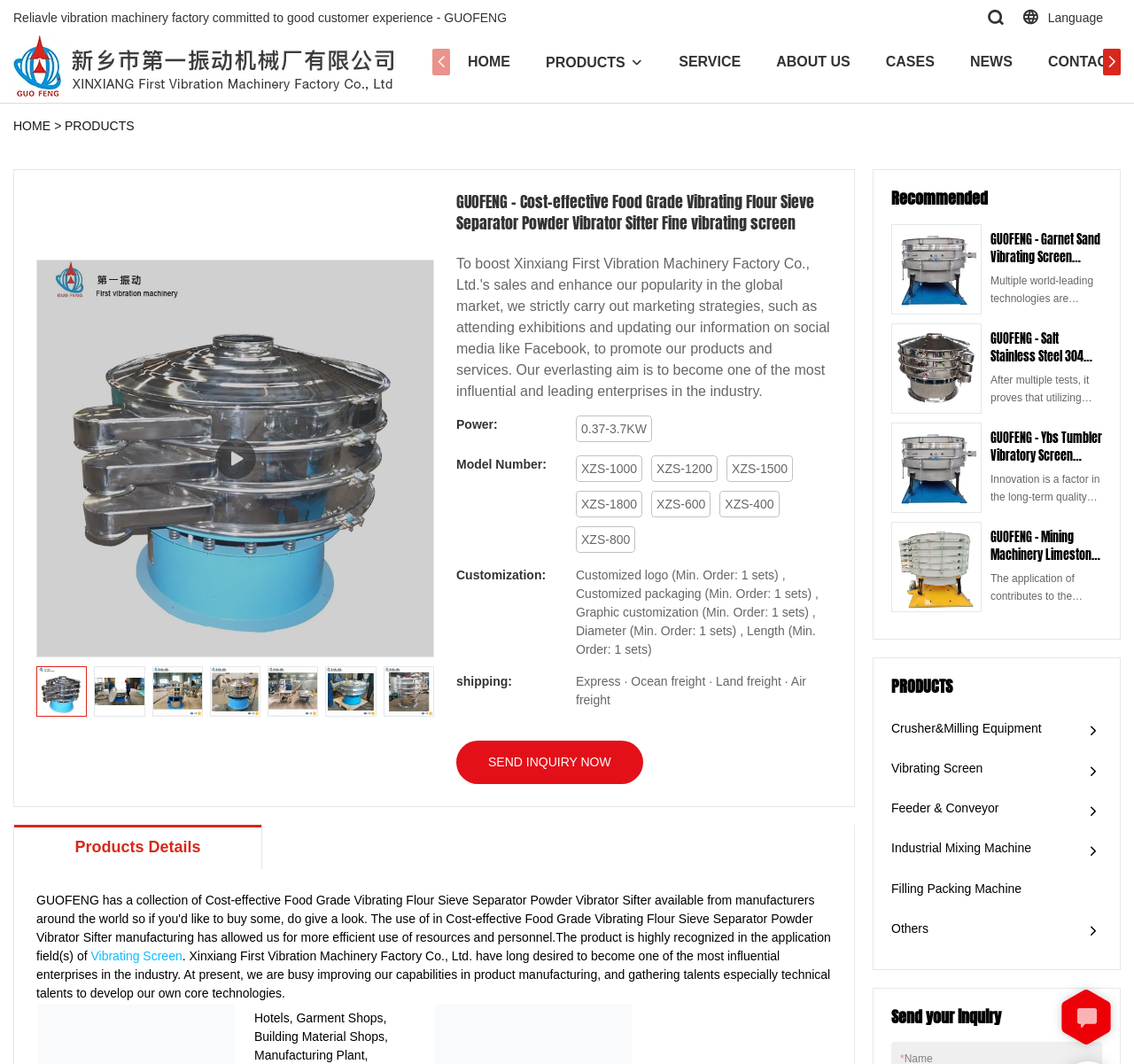What is the company name?
Provide a well-explained and detailed answer to the question.

The company name is GUOFENG, which is mentioned in the logo and multiple times throughout the webpage.